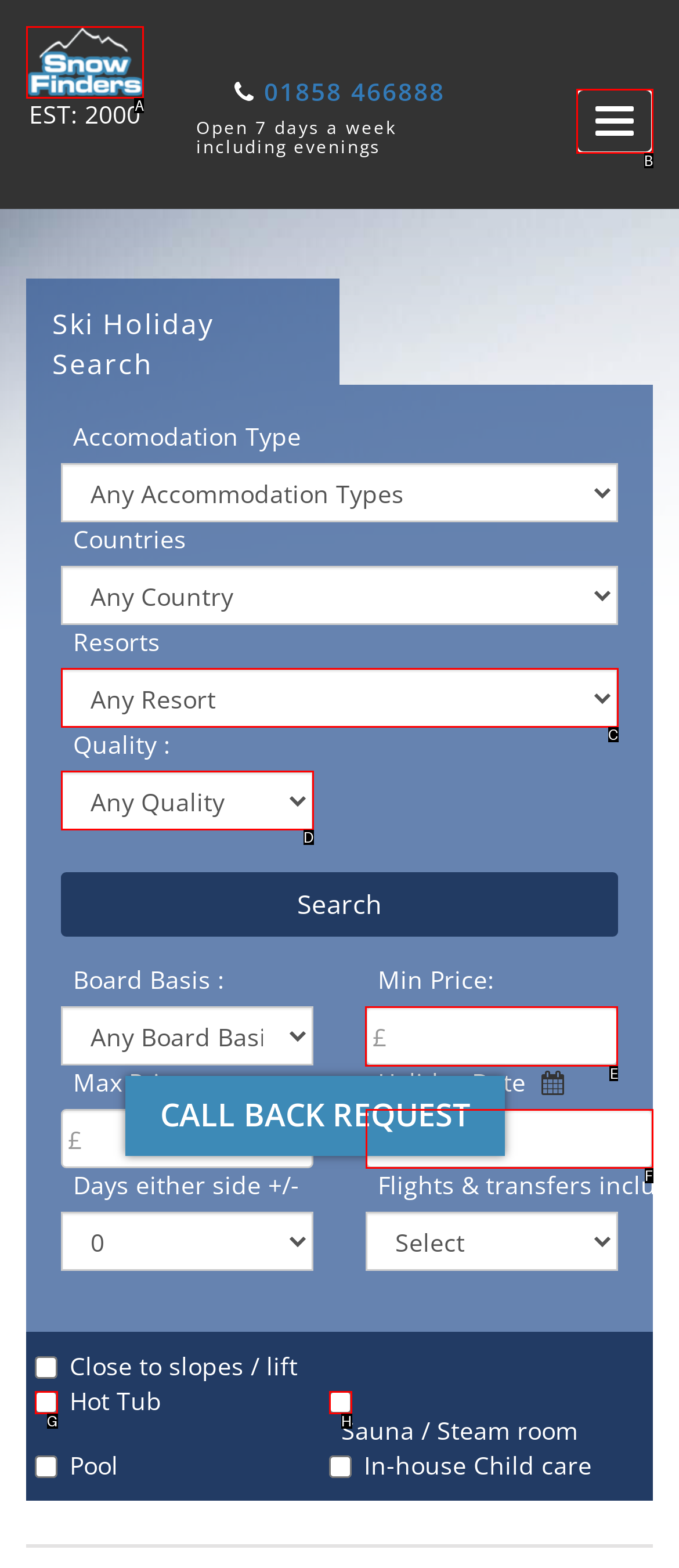From the given options, choose the one to complete the task: Enter minimum price
Indicate the letter of the correct option.

E